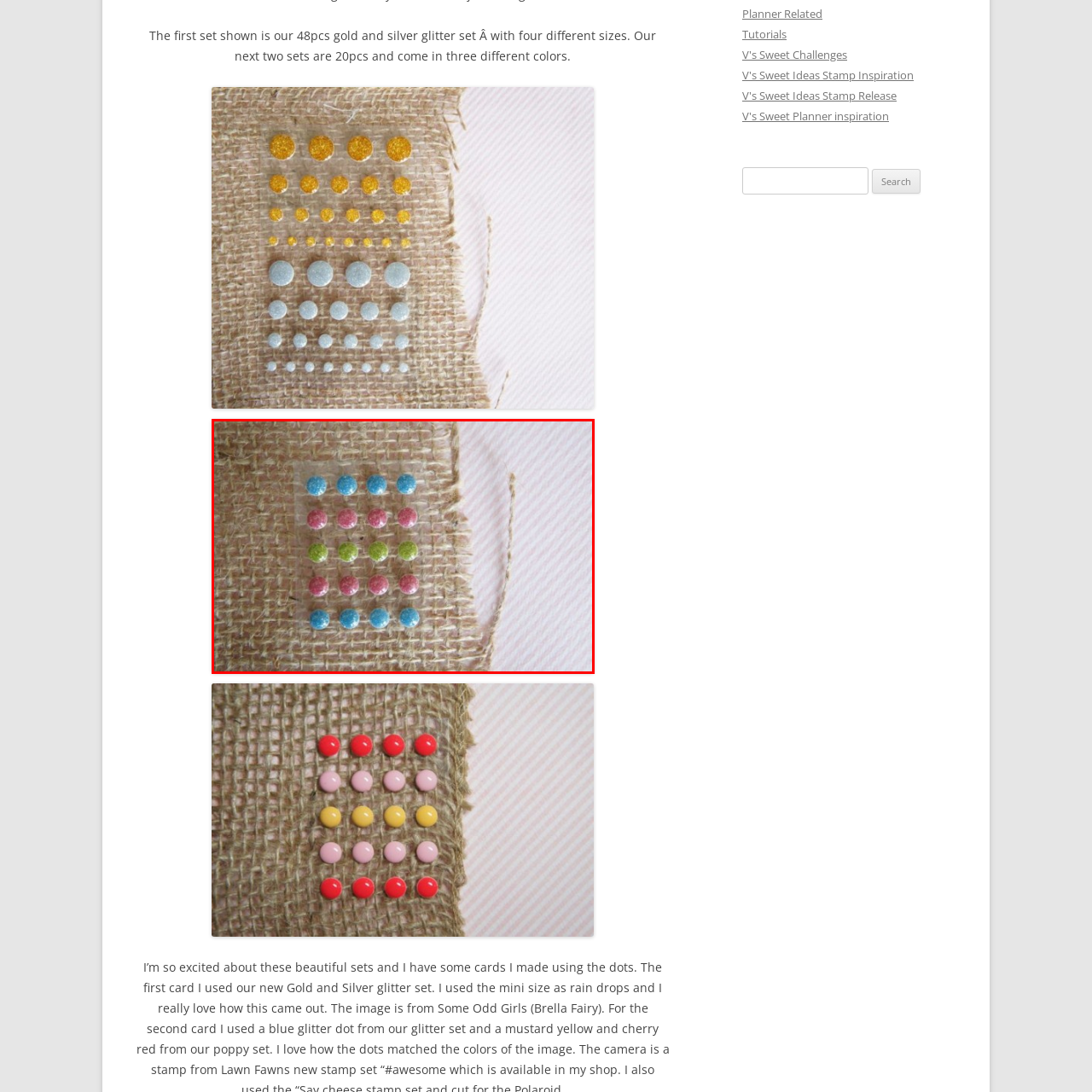Please provide a comprehensive description of the image that is enclosed within the red boundary.

The image showcases a beautifully arranged display of decorative gems or glitter dots, primarily in shades of blue, pink, and green. These embellishments are set against a textured burlap background, emphasizing their vibrant colors. The gems are neatly organized in a grid formation, creating a visually appealing pattern perfect for arts and crafts projects. This presentation highlights the versatility and charm of these decorative pieces, making them ideal for use in scrapbooking, card making, or other creative endeavors.